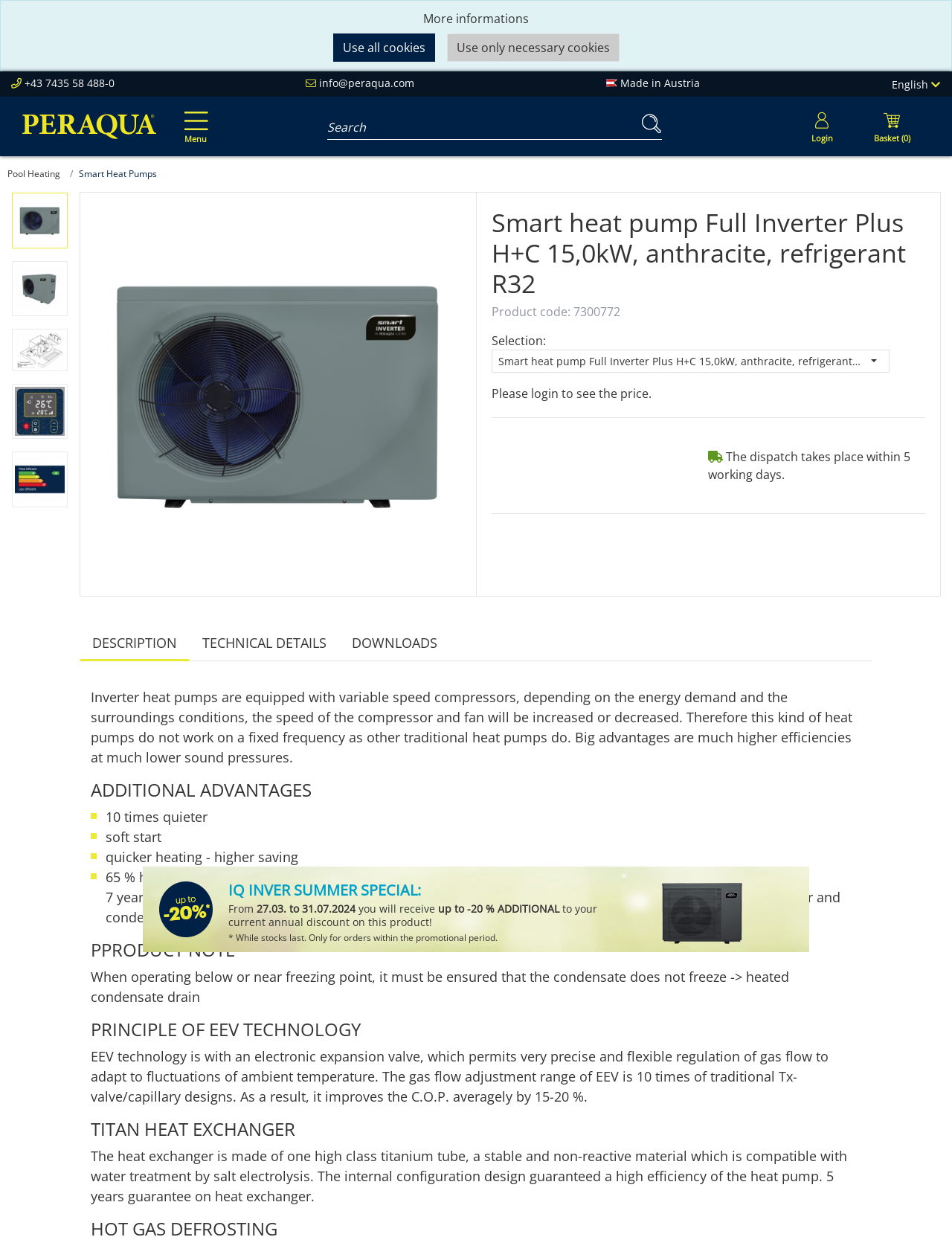Can you show the bounding box coordinates of the region to click on to complete the task described in the instruction: "Login to your account"?

[0.828, 0.081, 0.898, 0.123]